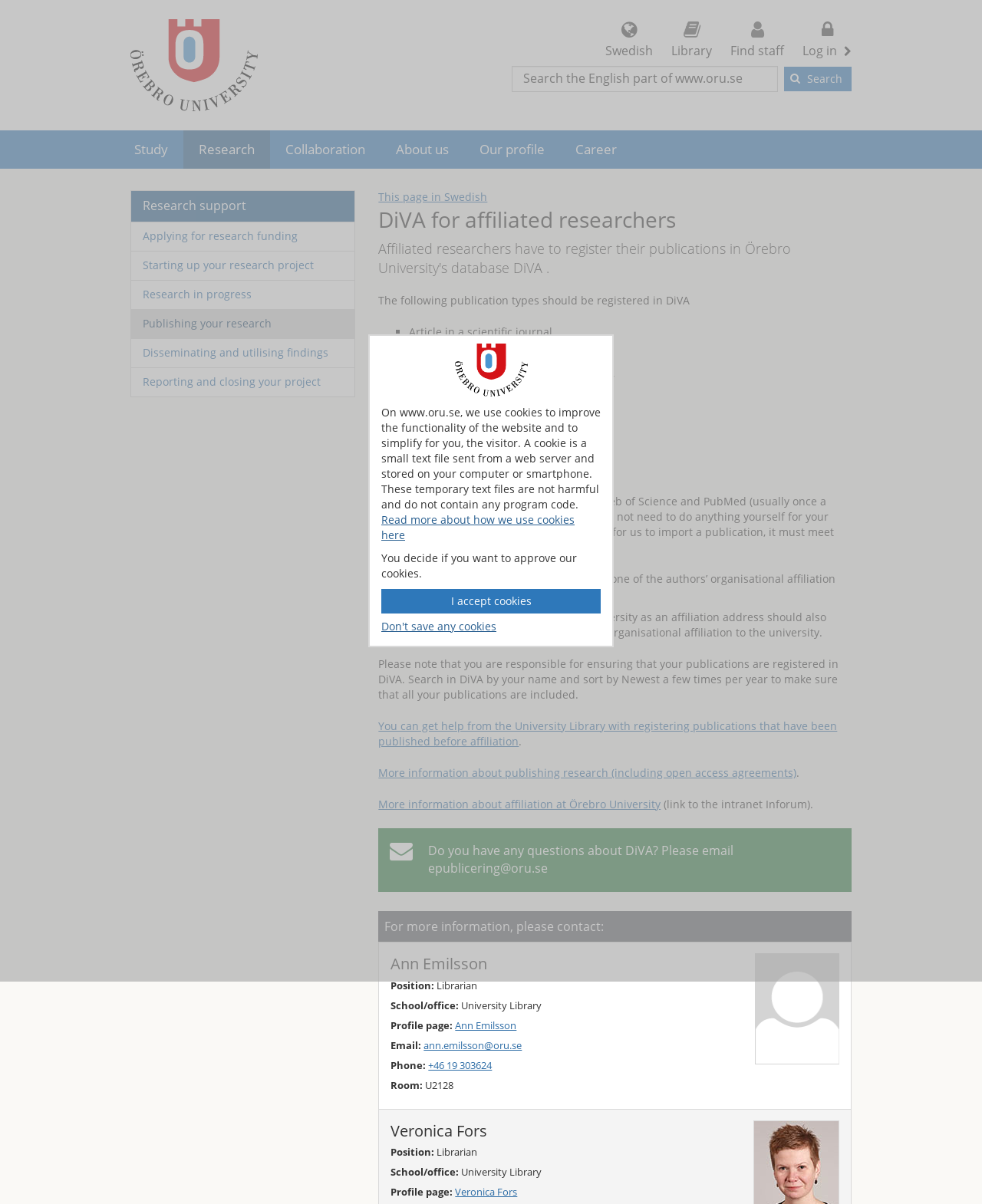Extract the bounding box coordinates of the UI element described: "Reporting and closing your project". Provide the coordinates in the format [left, top, right, bottom] with values ranging from 0 to 1.

[0.134, 0.305, 0.361, 0.329]